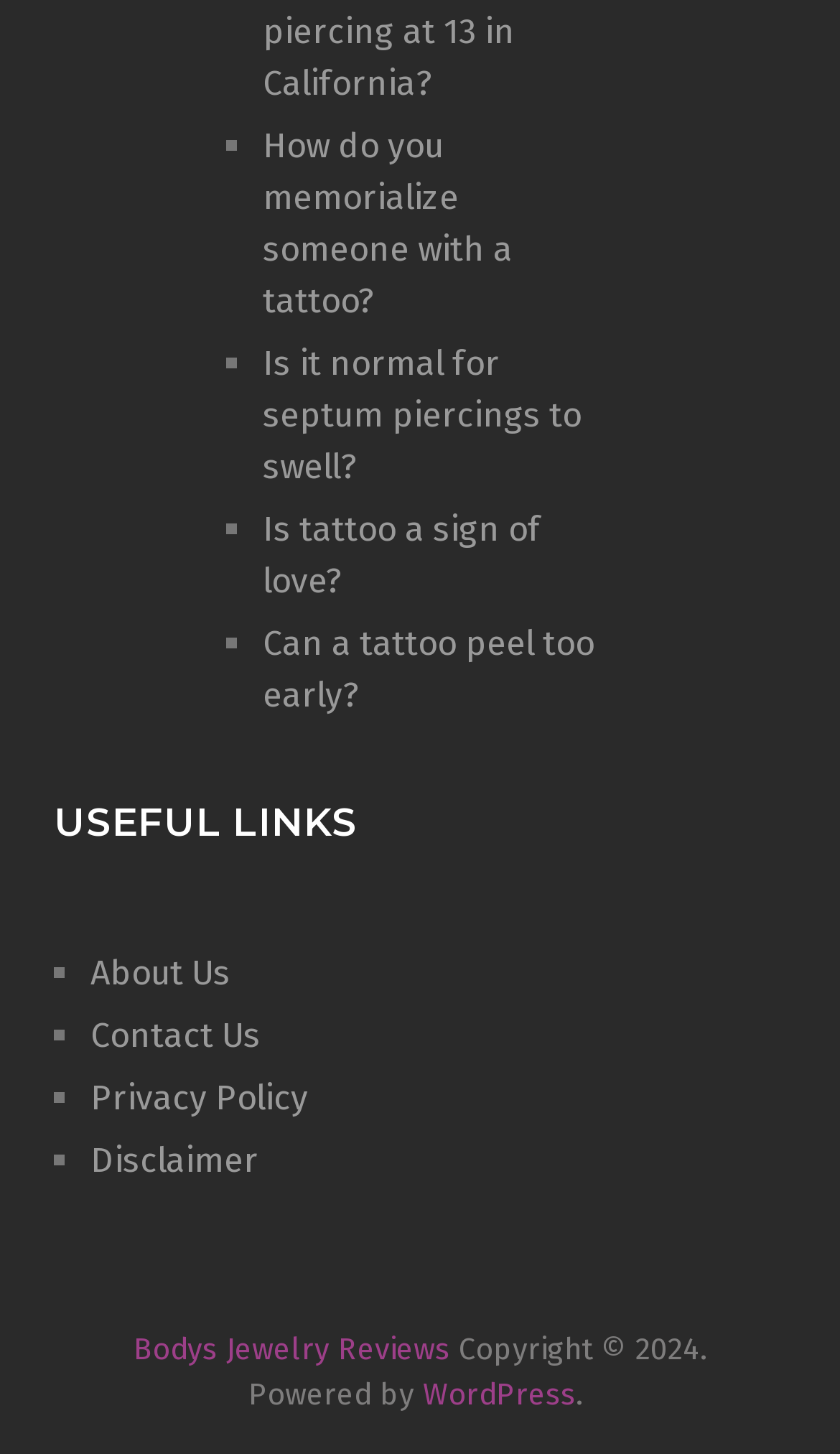What is the copyright year?
Provide a detailed and well-explained answer to the question.

I found the copyright information on the webpage, which is 'Copyright © 2024.' The year mentioned is 2024.